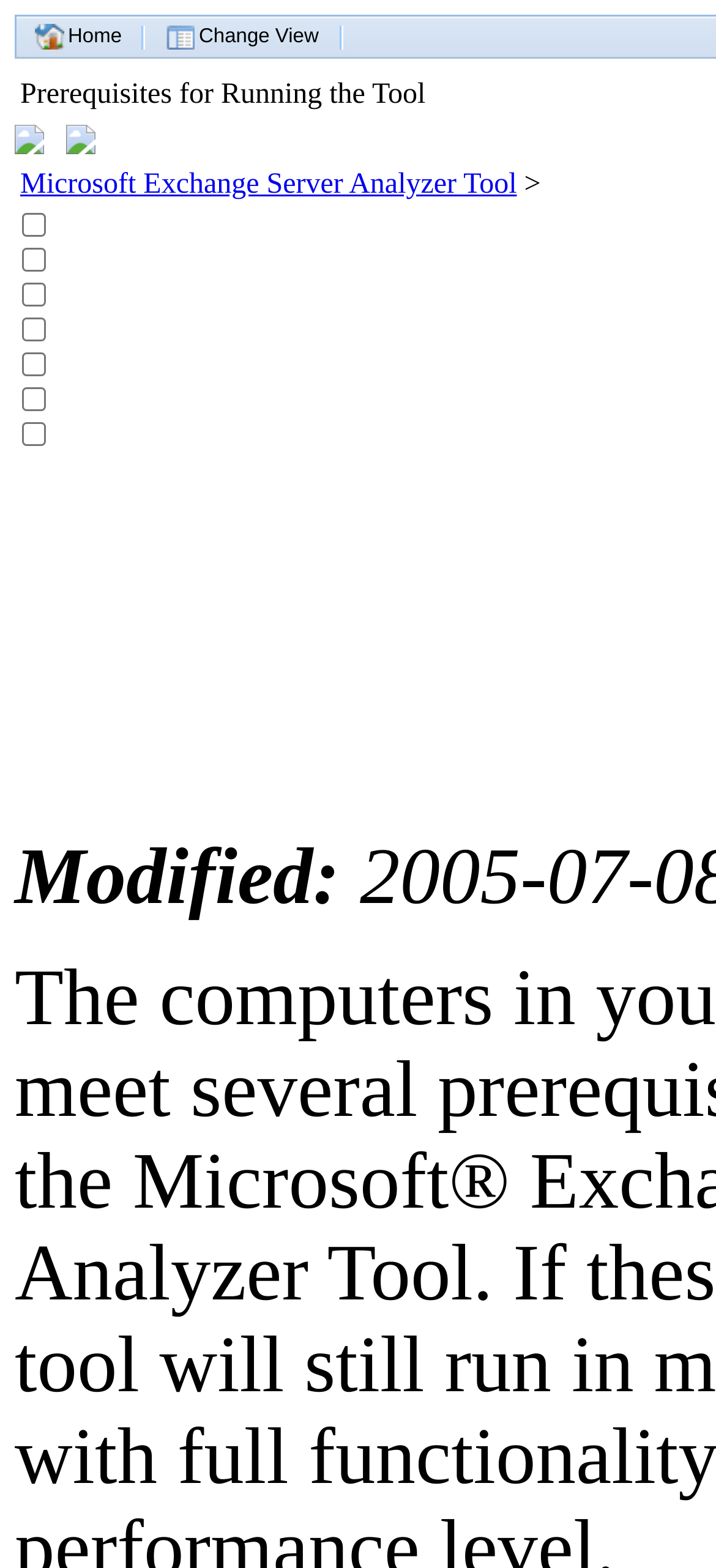How many links are on the top navigation bar?
Could you answer the question with a detailed and thorough explanation?

I counted the number of links on the top navigation bar, which are 'Home' and 'Change View', so there are 2 links.